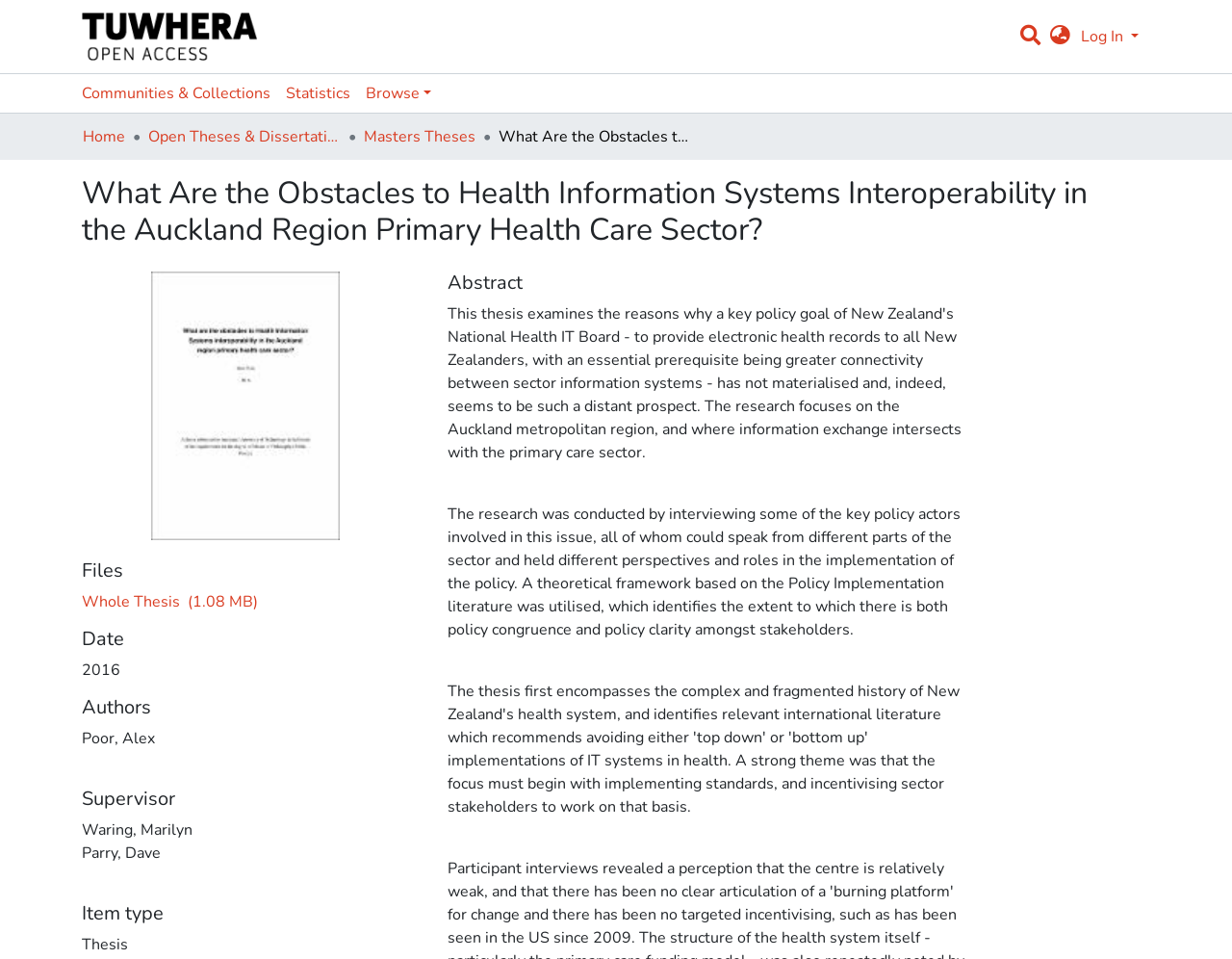Please specify the bounding box coordinates of the element that should be clicked to execute the given instruction: 'Visit the website www.247cranes.com'. Ensure the coordinates are four float numbers between 0 and 1, expressed as [left, top, right, bottom].

None